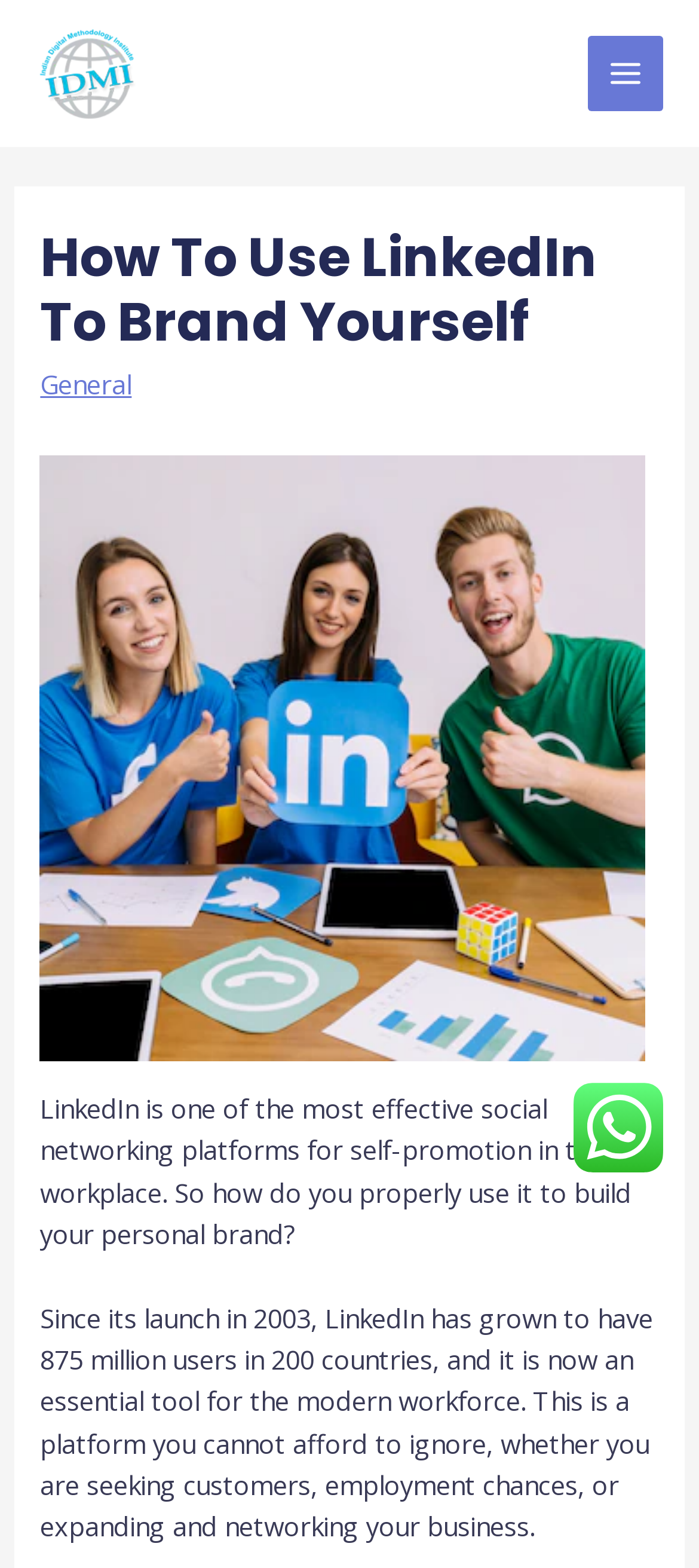Use a single word or phrase to answer the question:
How can users contact the website?

WhatsApp